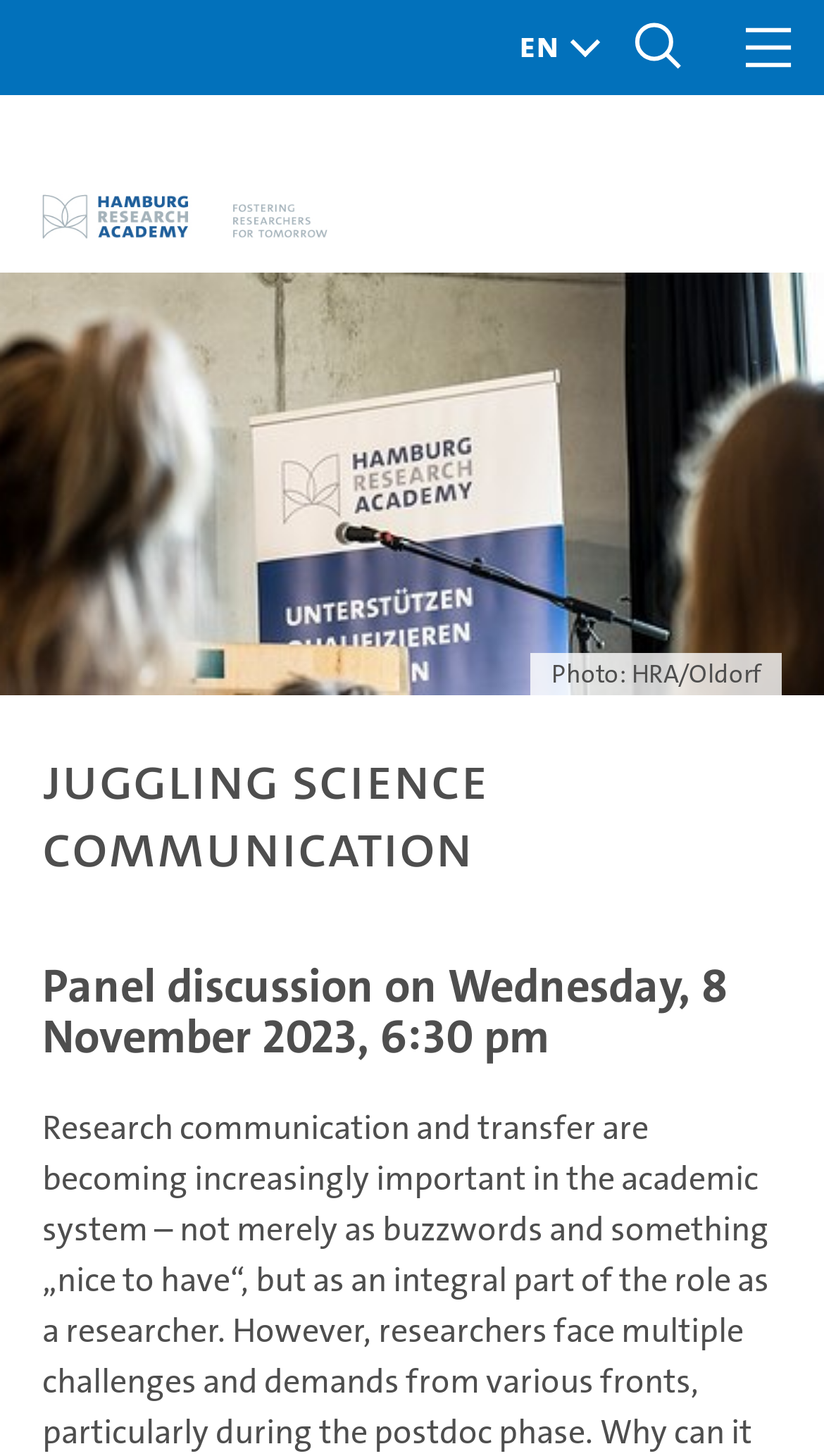Identify the text that serves as the heading for the webpage and generate it.

Juggling Science Communication